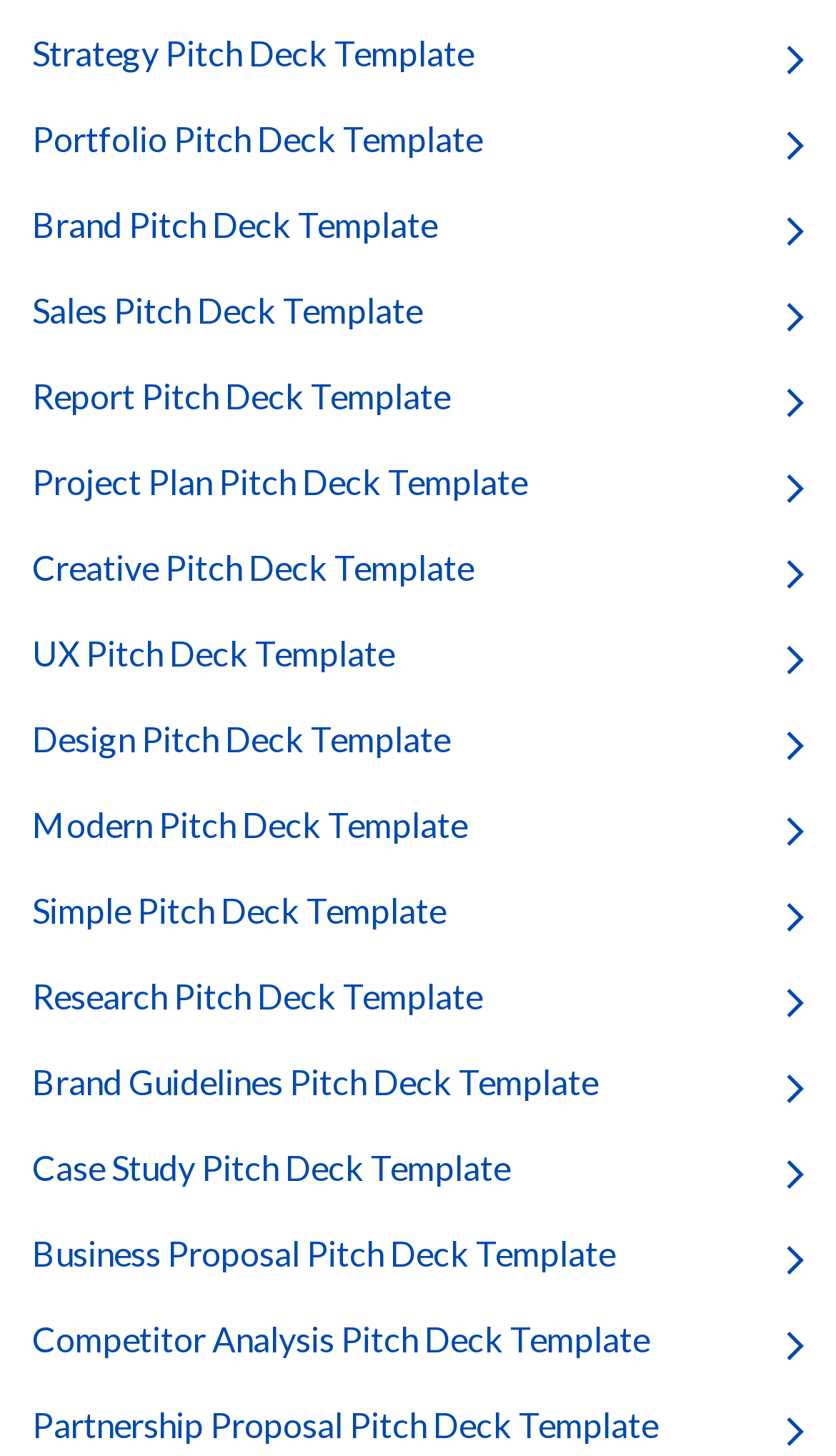Please specify the bounding box coordinates of the clickable region to carry out the following instruction: "access Brand Pitch Deck Template". The coordinates should be four float numbers between 0 and 1, in the format [left, top, right, bottom].

[0.038, 0.137, 0.962, 0.173]